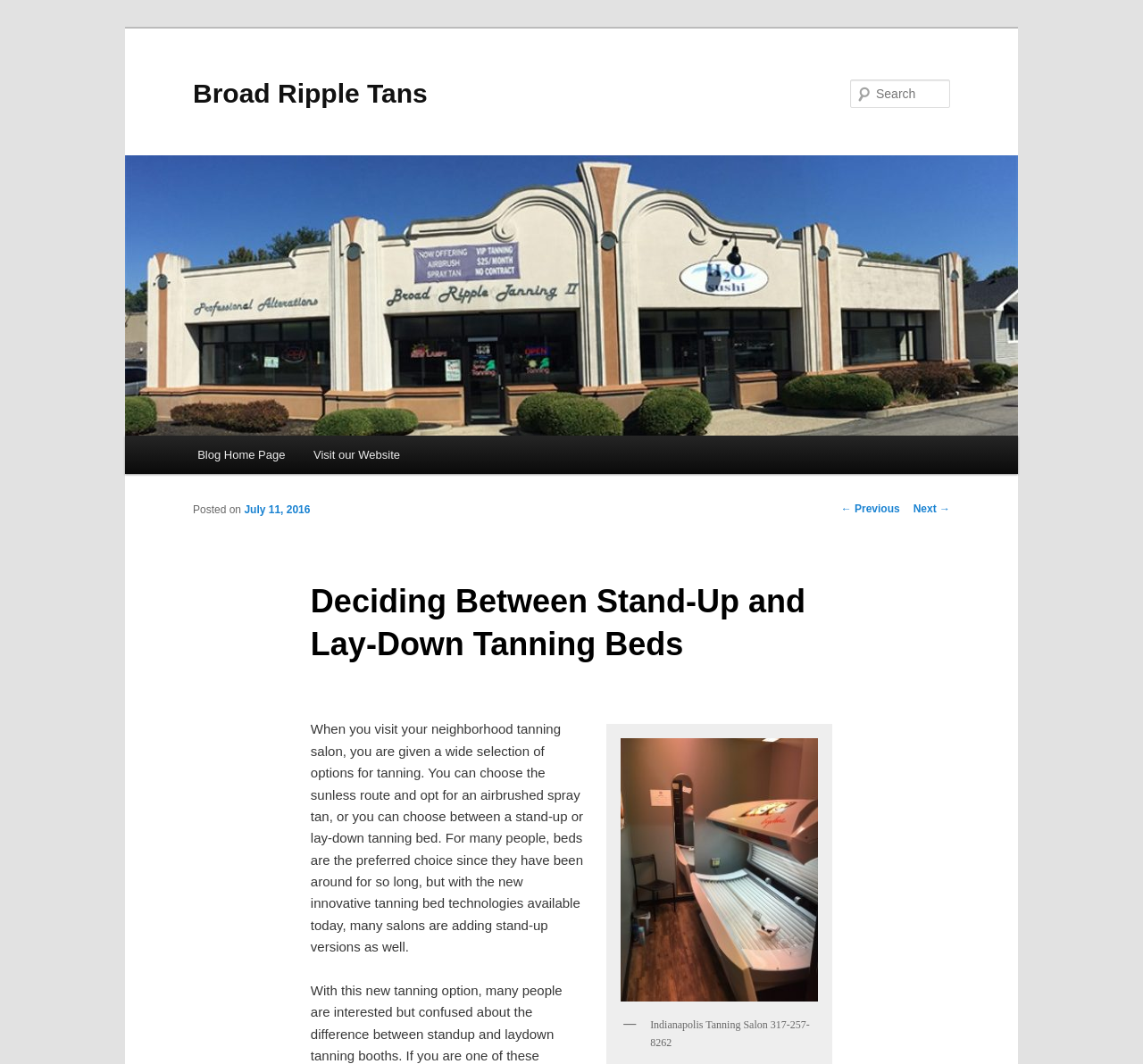What are the two options for tanning mentioned in the article?
Deliver a detailed and extensive answer to the question.

The article mentions that when visiting a tanning salon, one can choose between two options for tanning: stand-up tanning beds and lay-down tanning beds. This is stated in the static text element that begins with 'When you visit your neighborhood tanning salon...'.